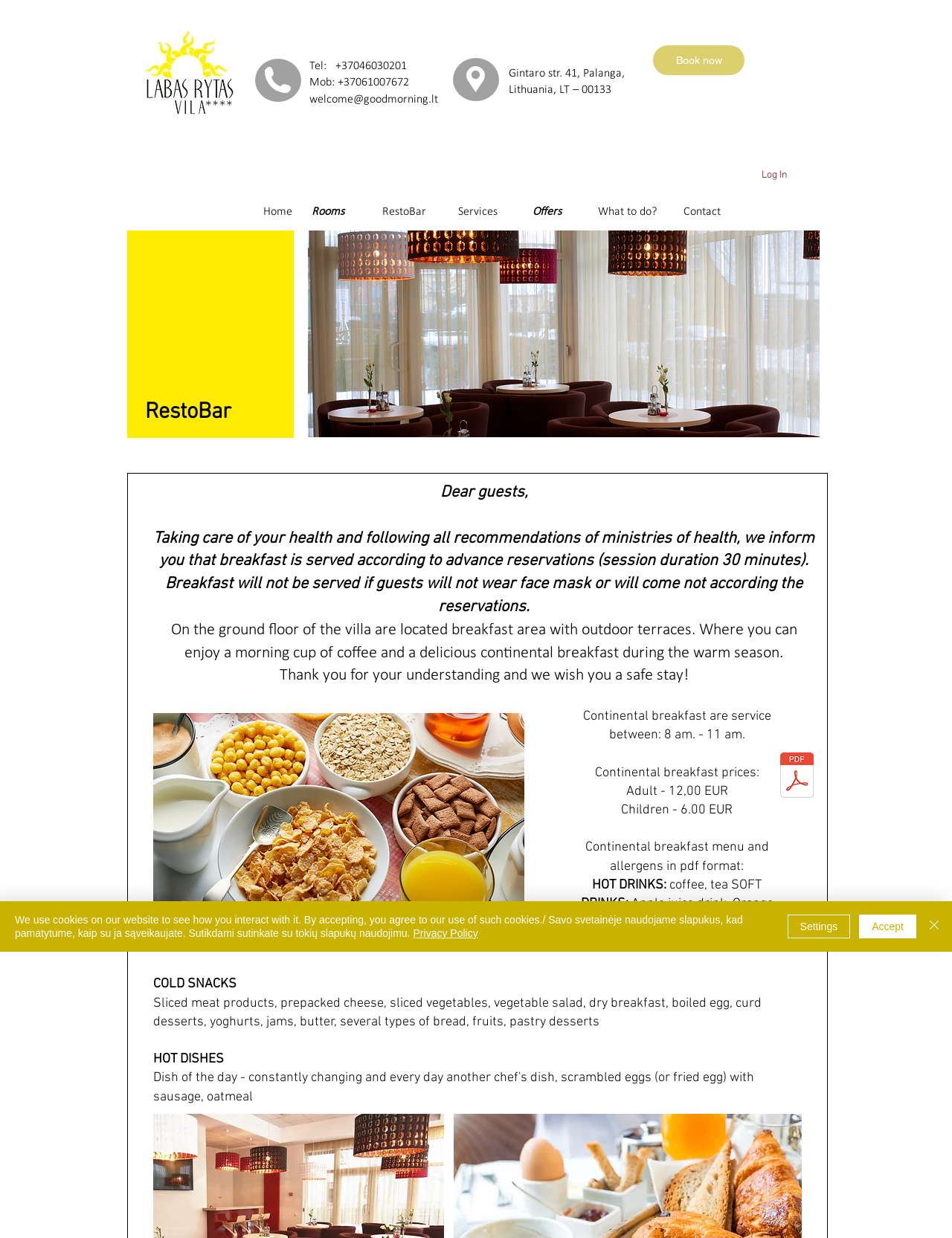Specify the bounding box coordinates (top-left x, top-left y, bottom-right x, bottom-right y) of the UI element in the screenshot that matches this description: title="ALERGENAI_PUSRYÄIÅ²_MENIU..BREAKFAST_ME"

[0.81, 0.608, 0.863, 0.648]